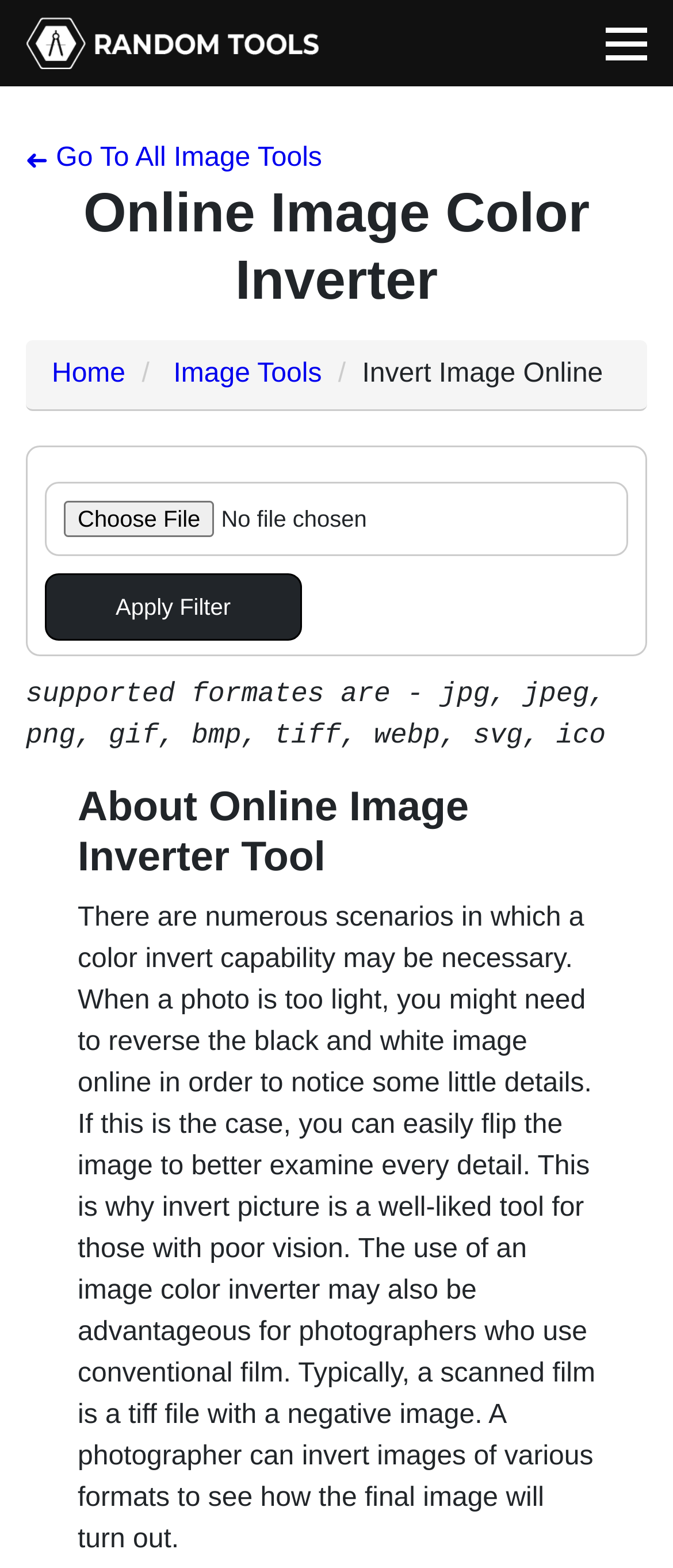Explain in detail what you observe on this webpage.

The webpage is an online image color inverter tool. At the top left, there is a link to another webpage, and next to it, a link to "All Image Tools" is located. Below these links, a heading "Online Image Color Inverter" is centered at the top of the page. 

To the right of the heading, there are three links: "Home", "Image Tools", and a static text "Invert Image Online". 

Below these links, there are two buttons: "Choose File" and "Apply Filter". The "Choose File" button has a hidden duplicate. Next to these buttons, a disabled "Loading..." button is present. 

Below the buttons, a static text describes the supported file formats for the image inverter tool. 

Further down, a heading "About Online Image Inverter Tool" is located, followed by a paragraph of text that explains the scenarios in which a color invert capability may be necessary, such as when a photo is too light, or for photographers who use conventional film.